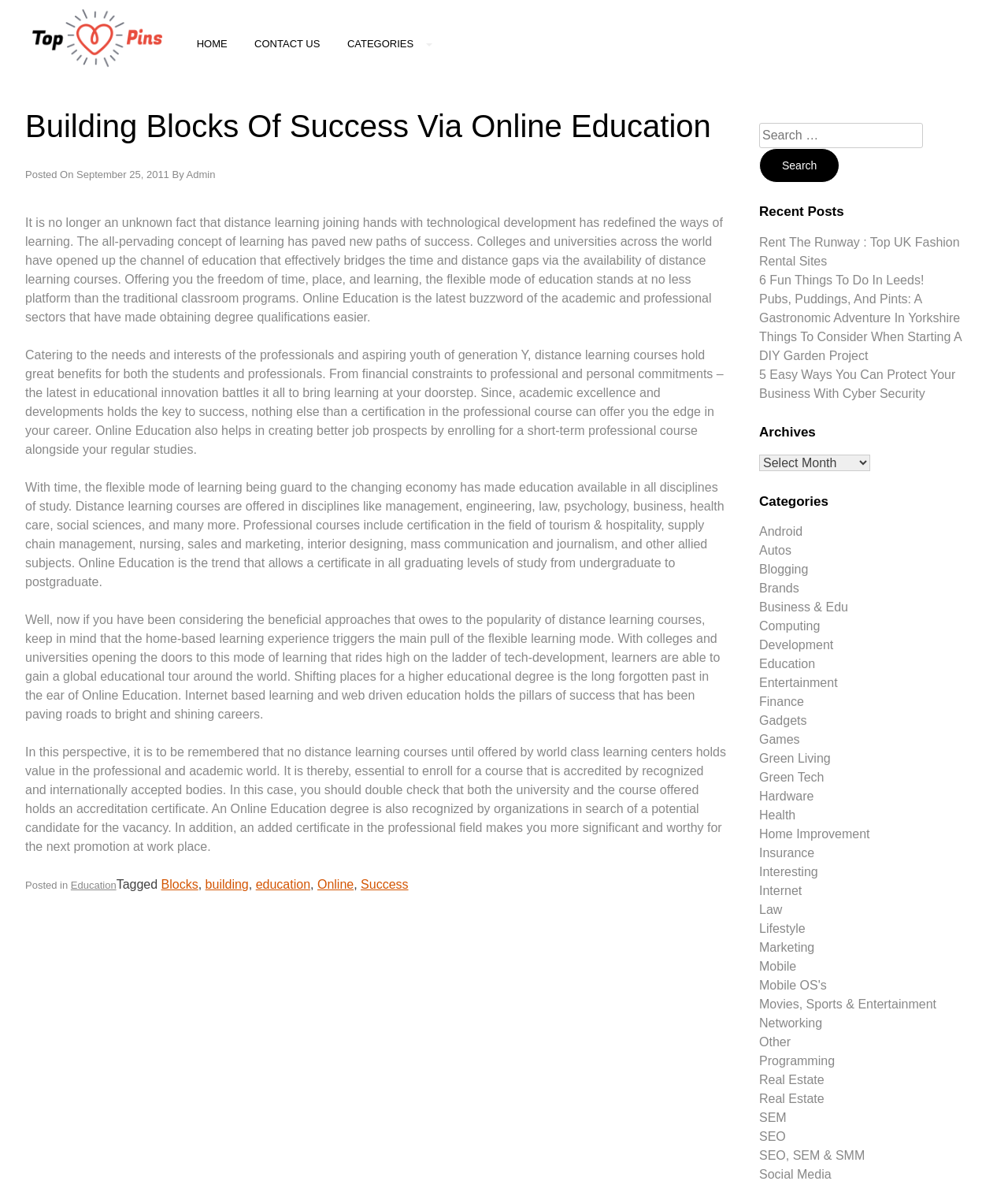Determine the bounding box coordinates for the clickable element to execute this instruction: "Click on TopPins". Provide the coordinates as four float numbers between 0 and 1, i.e., [left, top, right, bottom].

[0.025, 0.0, 0.168, 0.072]